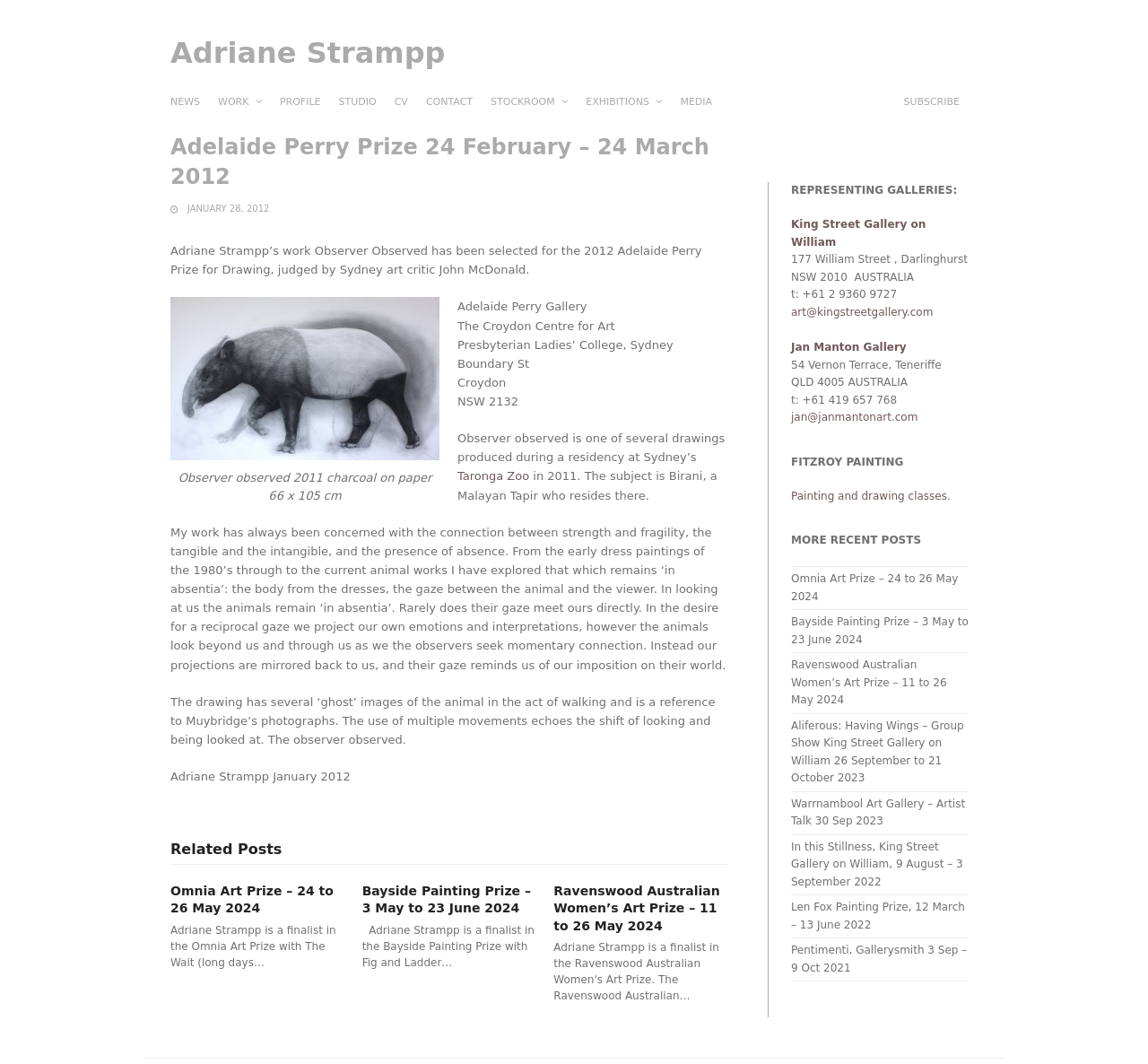Explain in detail what is displayed on the webpage.

The webpage is about Adriane Strampp, an artist, and her work "Observer Observed" which has been selected for the 2012 Adelaide Perry Prize for Drawing. The page is divided into several sections. At the top, there is a navigation menu with links to different sections of the website, including "NEWS", "WORK", "PROFILE", and others.

Below the navigation menu, there is a heading that reads "Adelaide Perry Prize 24 February – 24 March 2012". This is followed by a paragraph of text that describes Adriane Strampp's work and its selection for the prize. 

To the right of this text, there is an image of the artwork "Observer Observed" with a caption that describes the artwork. Below the image, there is a block of text that discusses the artwork and its themes.

Further down the page, there is a section that lists the artist's contact information and representation by galleries. This section includes links to the galleries' websites and their contact information.

The page also features a section titled "Related Posts" which lists several of Adriane Strampp's other artworks and exhibitions, with links to more information about each one. 

Finally, there is a section at the bottom of the page that lists more recent posts, with links to additional artworks and exhibitions.